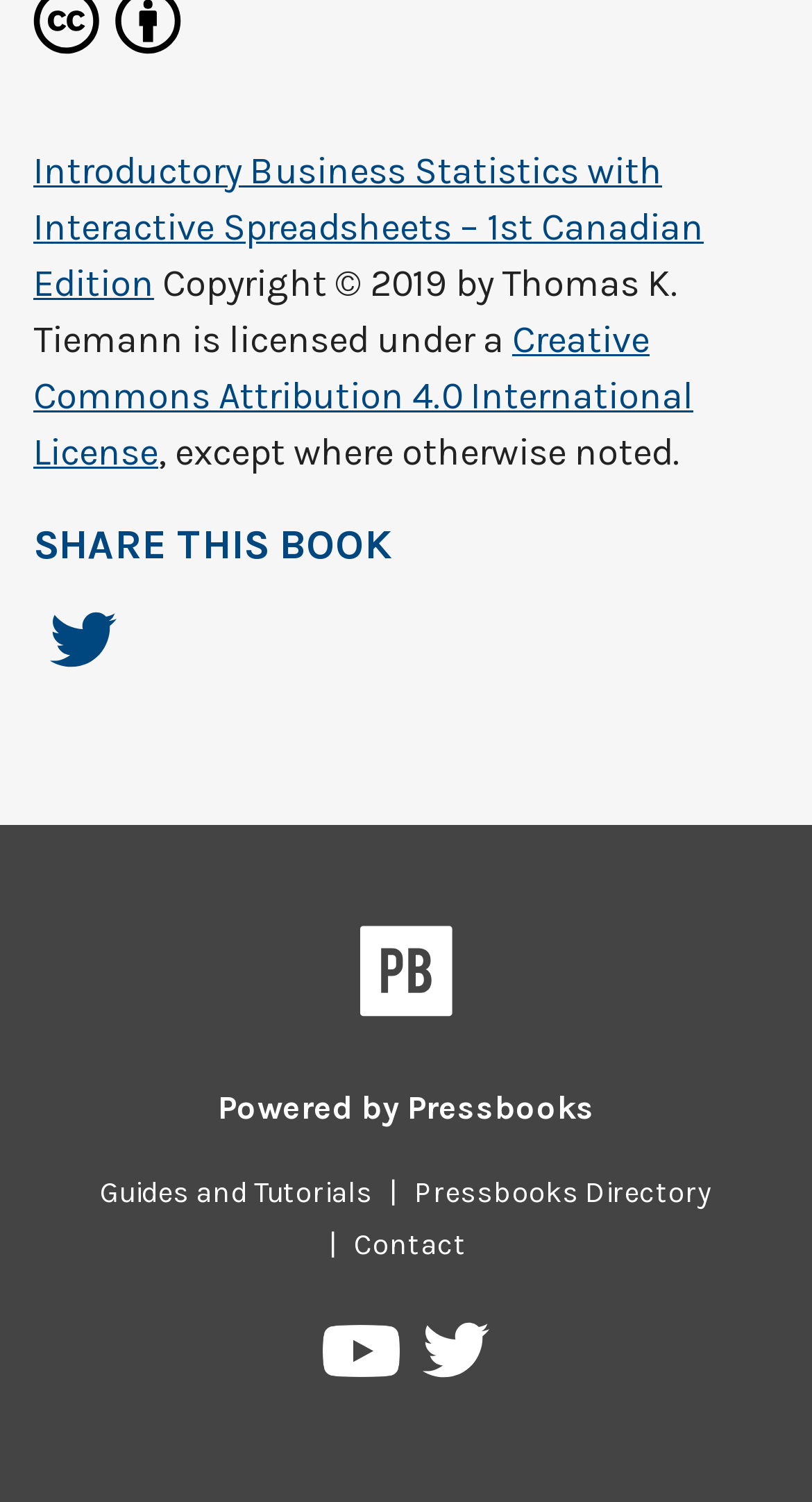Extract the bounding box for the UI element that matches this description: "Pressbooks on Twitter".

[0.52, 0.879, 0.602, 0.933]